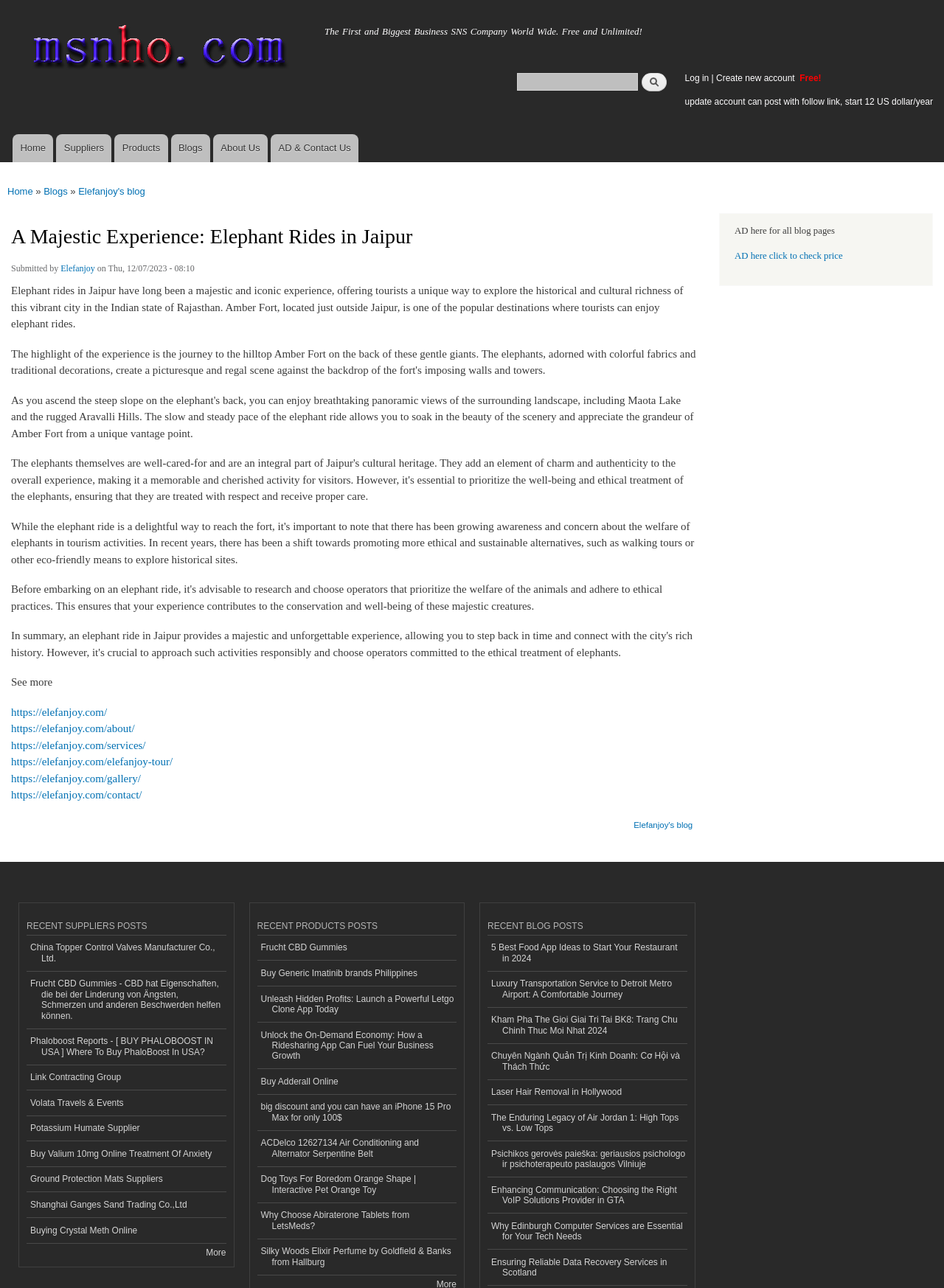Please specify the bounding box coordinates of the clickable region necessary for completing the following instruction: "Explore suppliers' posts". The coordinates must consist of four float numbers between 0 and 1, i.e., [left, top, right, bottom].

[0.028, 0.726, 0.239, 0.754]